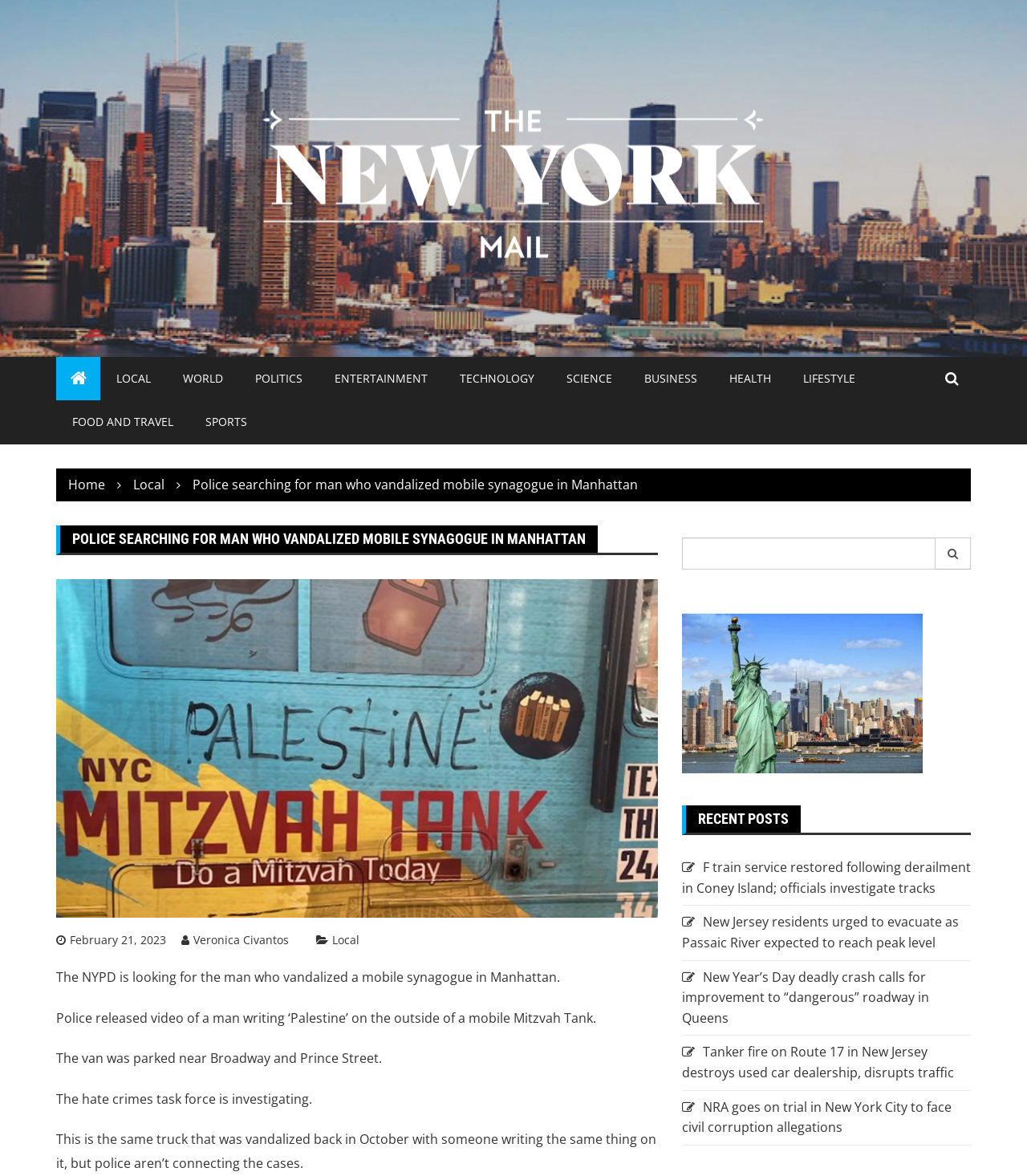Select the bounding box coordinates of the element I need to click to carry out the following instruction: "Click on the 'F train service restored following derailment in Coney Island; officials investigate tracks' link".

[0.664, 0.73, 0.945, 0.762]